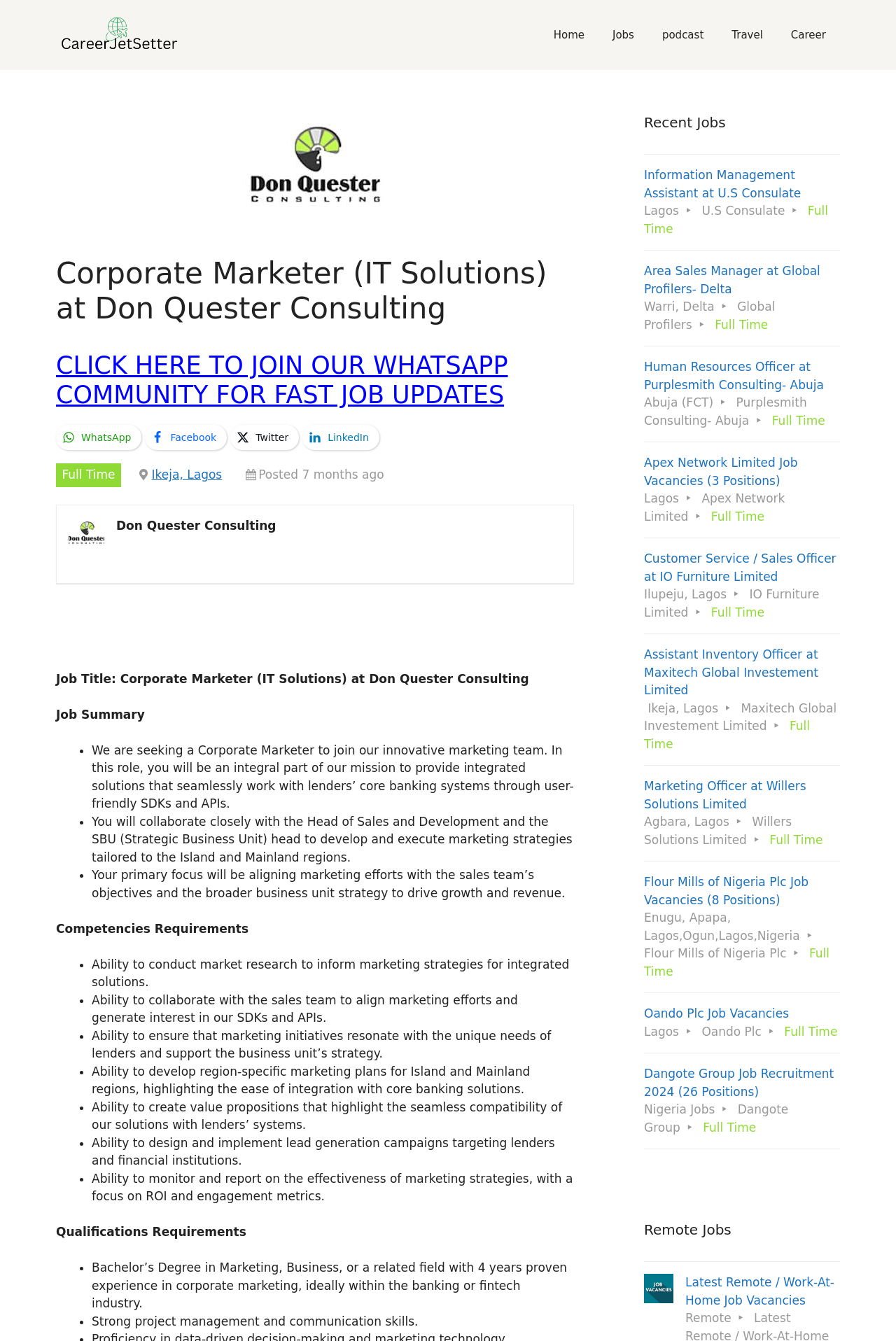Find the bounding box coordinates of the clickable element required to execute the following instruction: "Click the 'Home' link". Provide the coordinates as four float numbers between 0 and 1, i.e., [left, top, right, bottom].

[0.602, 0.01, 0.668, 0.042]